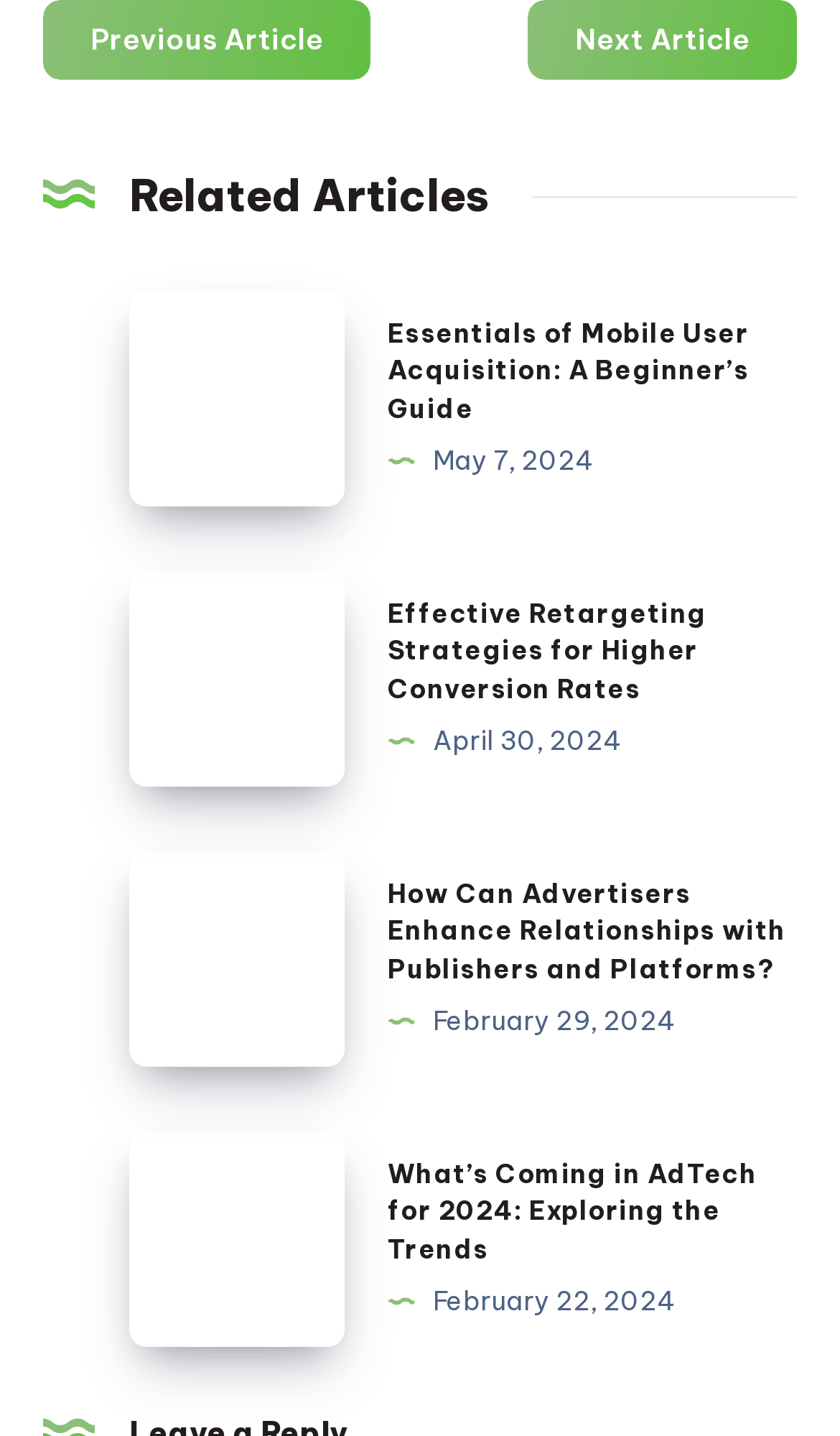Kindly determine the bounding box coordinates for the clickable area to achieve the given instruction: "Read the article 'Essentials of Mobile User Acquisition: A Beginner’s Guide'".

[0.154, 0.203, 0.949, 0.353]